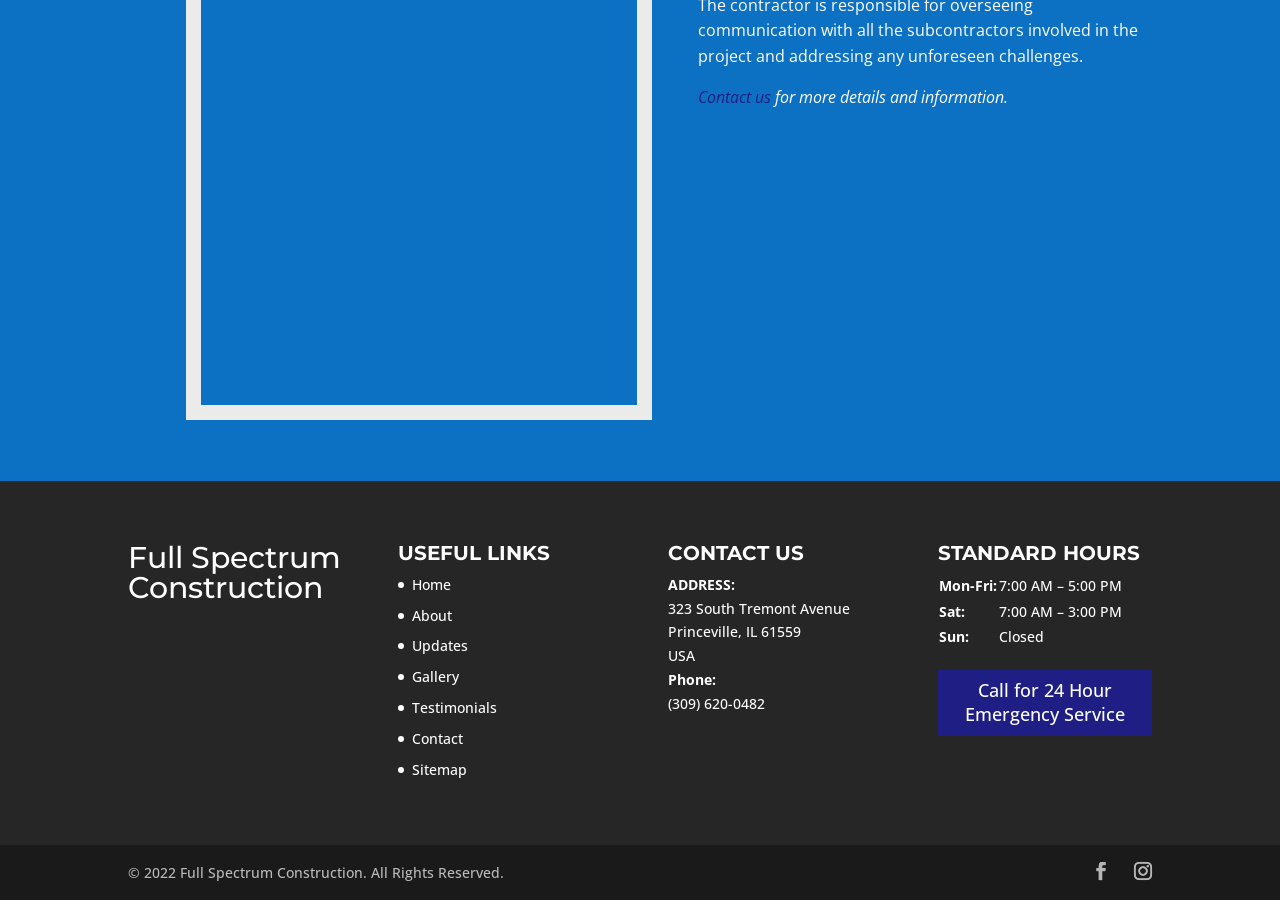Please determine the bounding box coordinates of the element's region to click for the following instruction: "Click on Contact us".

[0.545, 0.096, 0.602, 0.12]